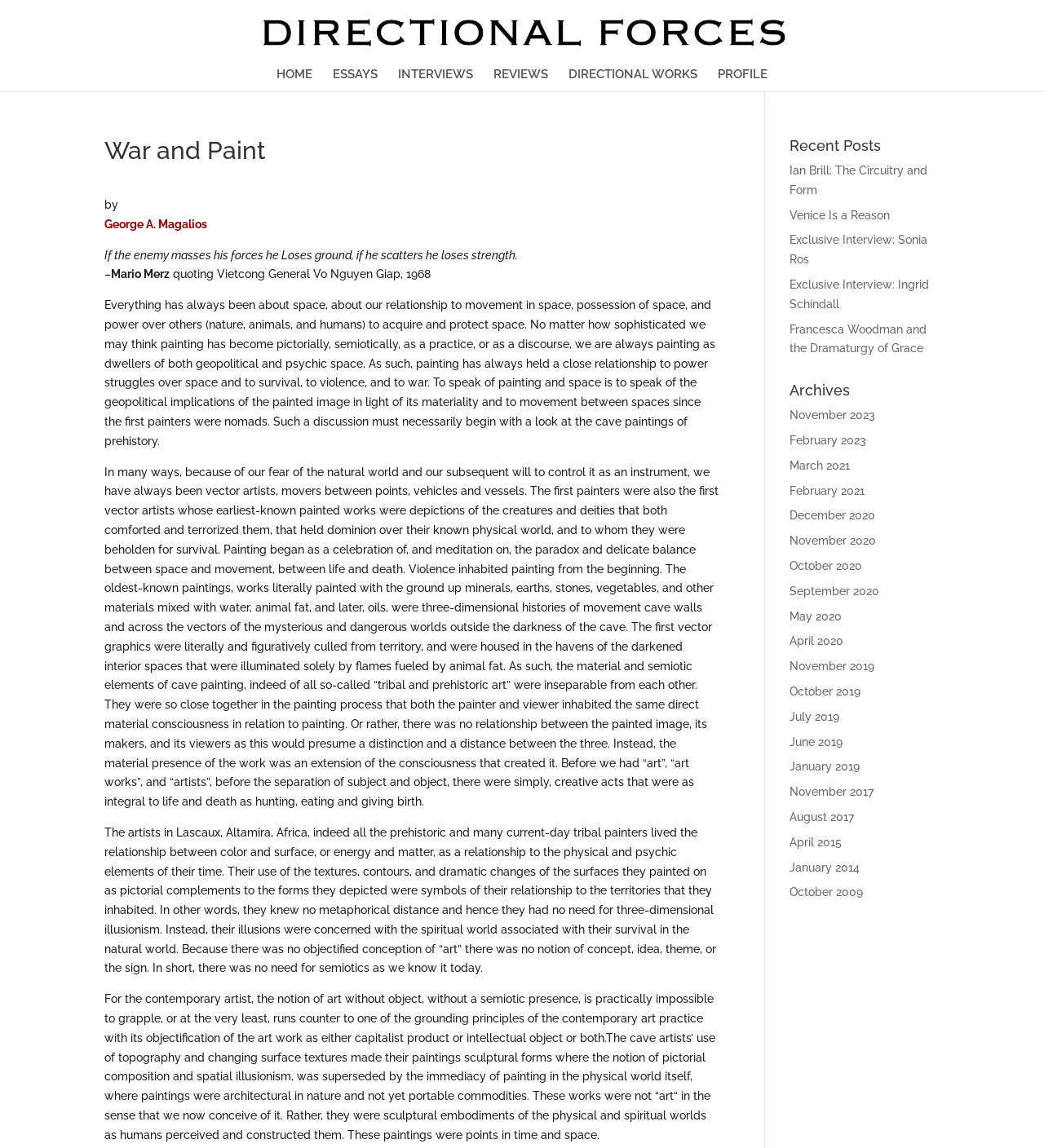Identify the main title of the webpage and generate its text content.

War and Paint